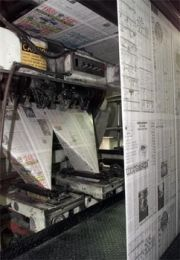Provide an in-depth description of the image you see.

The image depicts an industrial printing press in operation, showcasing the intricate machinery used in the printing process. The press is positioned in a way that highlights two large stacks of printed newspapers that are being processed. The machinery features multiple rollers and components, visibly covered with printed sheets that indicate the efficiency and speed of the production line. This scene emphasizes the importance of press operations in distributing timely information, which aligns with the context of a press release issued by DAMICON, an information technology services firm. The overall atmosphere is one of productivity and technical precision, reflecting the critical role of the printing industry in media dissemination.